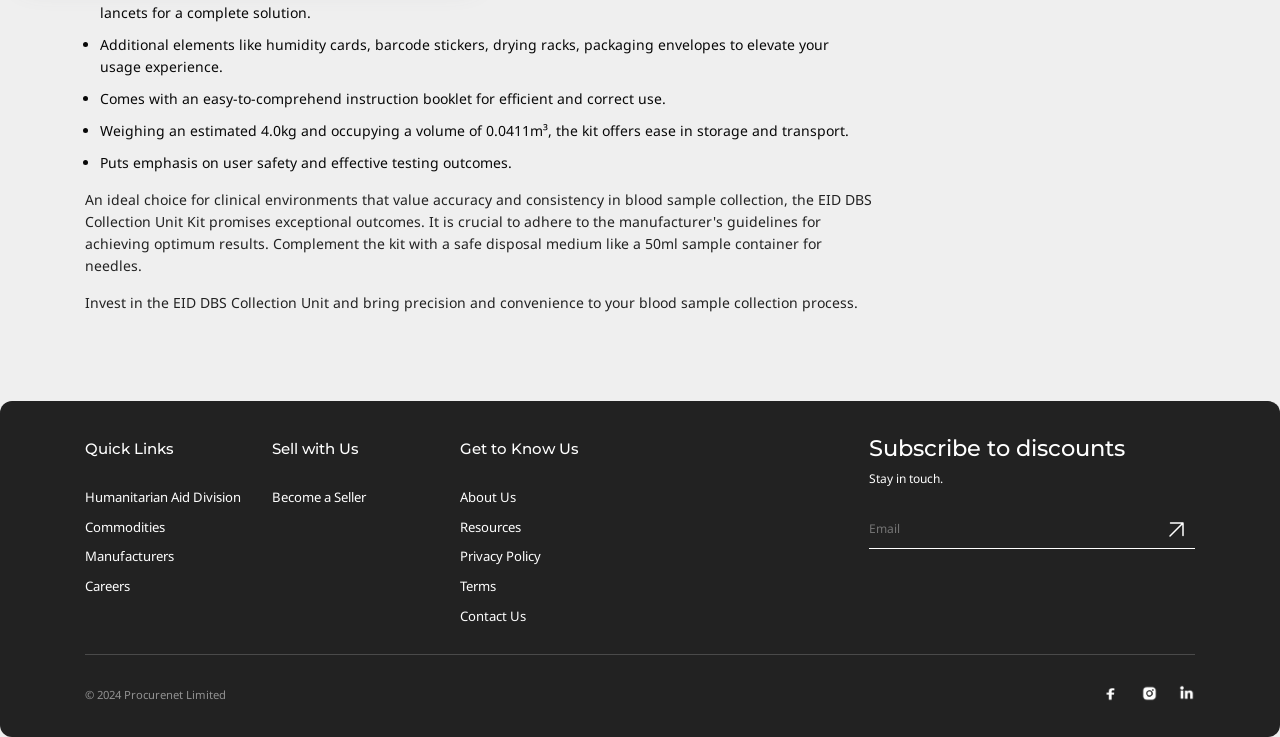Show me the bounding box coordinates of the clickable region to achieve the task as per the instruction: "Click on Humanitarian Aid Division".

[0.066, 0.662, 0.188, 0.687]